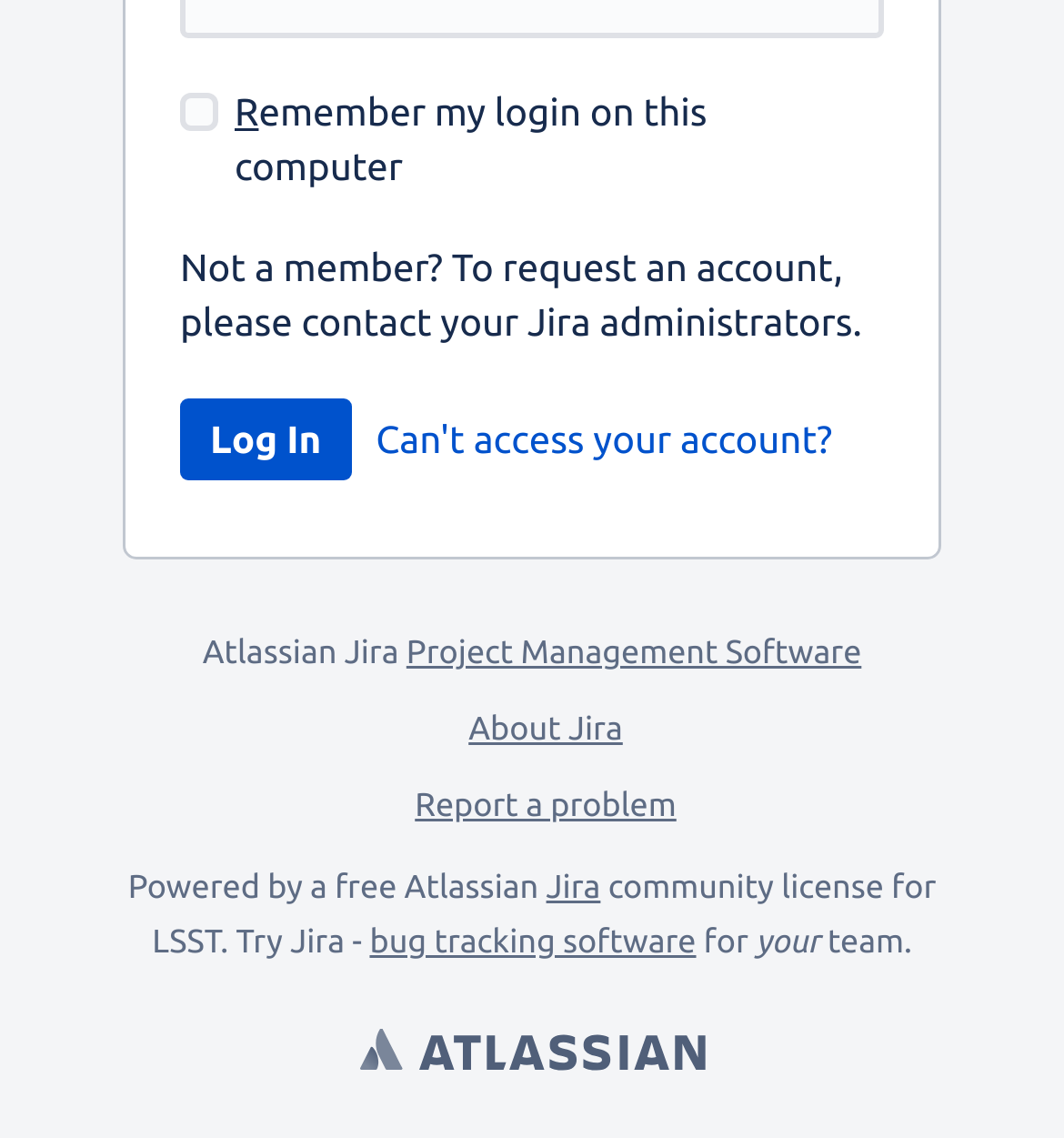Locate the bounding box coordinates for the element described below: "Atlassian". The coordinates must be four float values between 0 and 1, formatted as [left, top, right, bottom].

[0.115, 0.904, 0.885, 0.952]